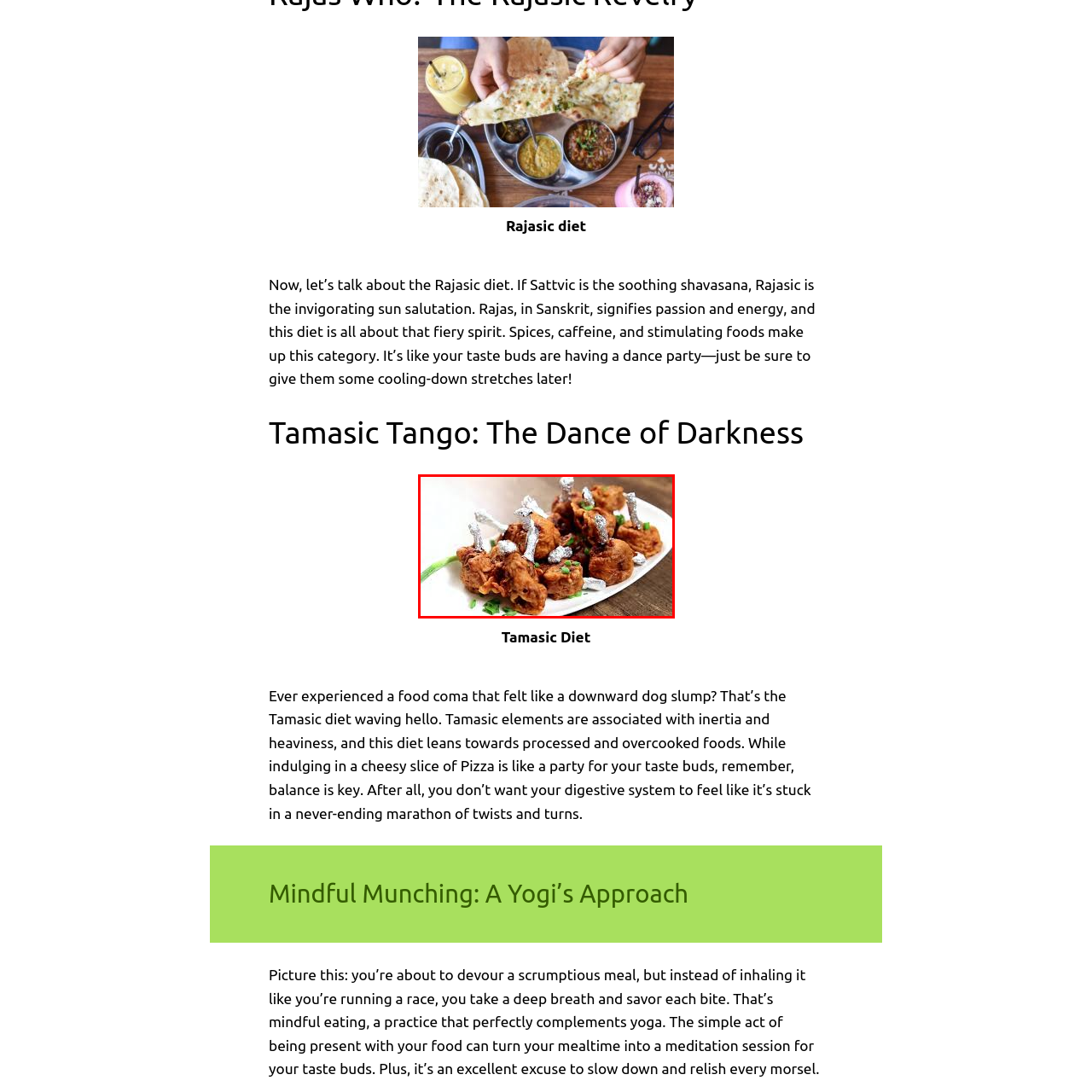What is the purpose of the Rajasic diet?
Check the image enclosed by the red bounding box and give your answer in one word or a short phrase.

Boost energy and engagement